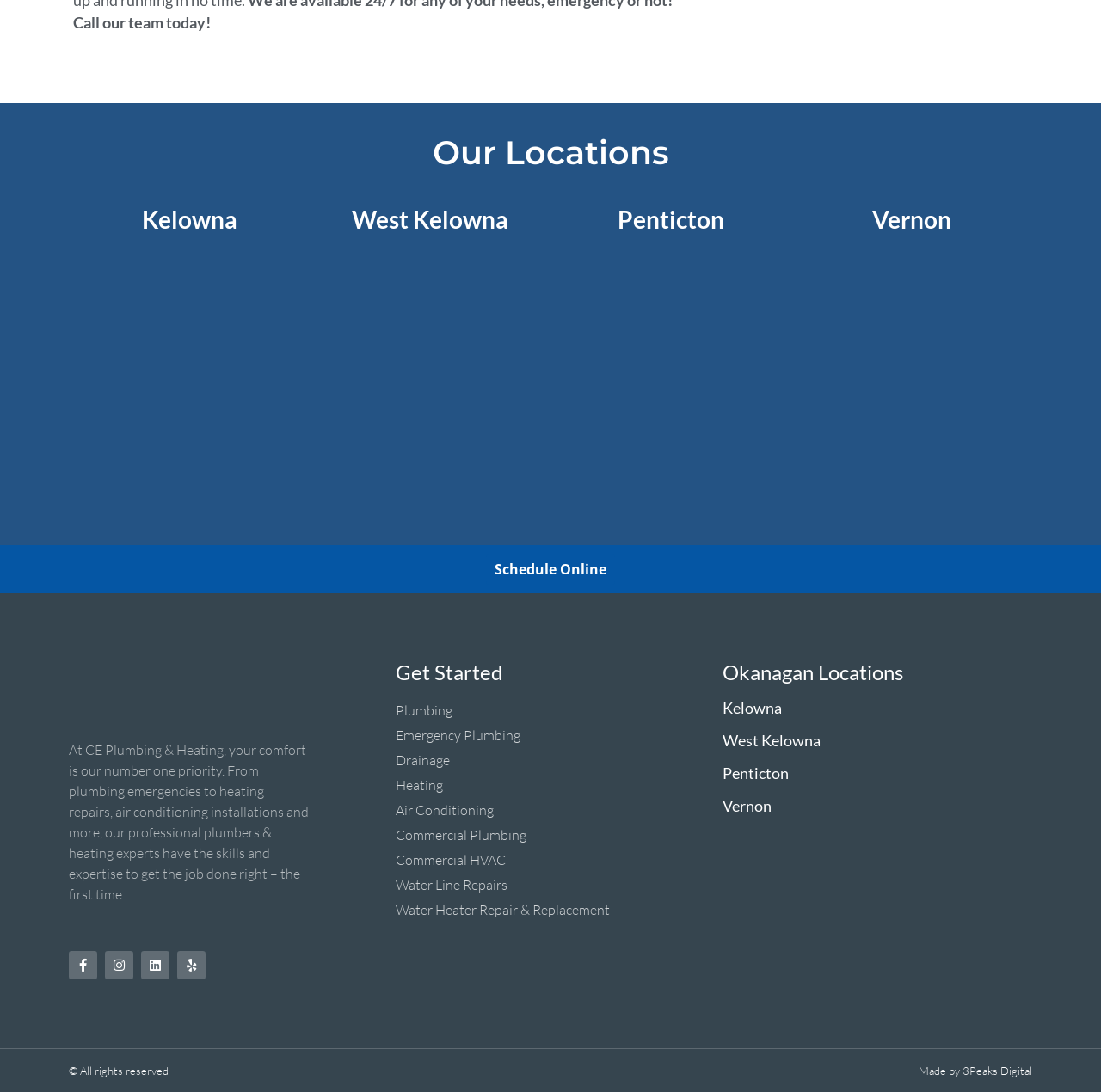Find the bounding box coordinates for the HTML element specified by: "Water Heater Repair & Replacement".

[0.359, 0.824, 0.641, 0.843]